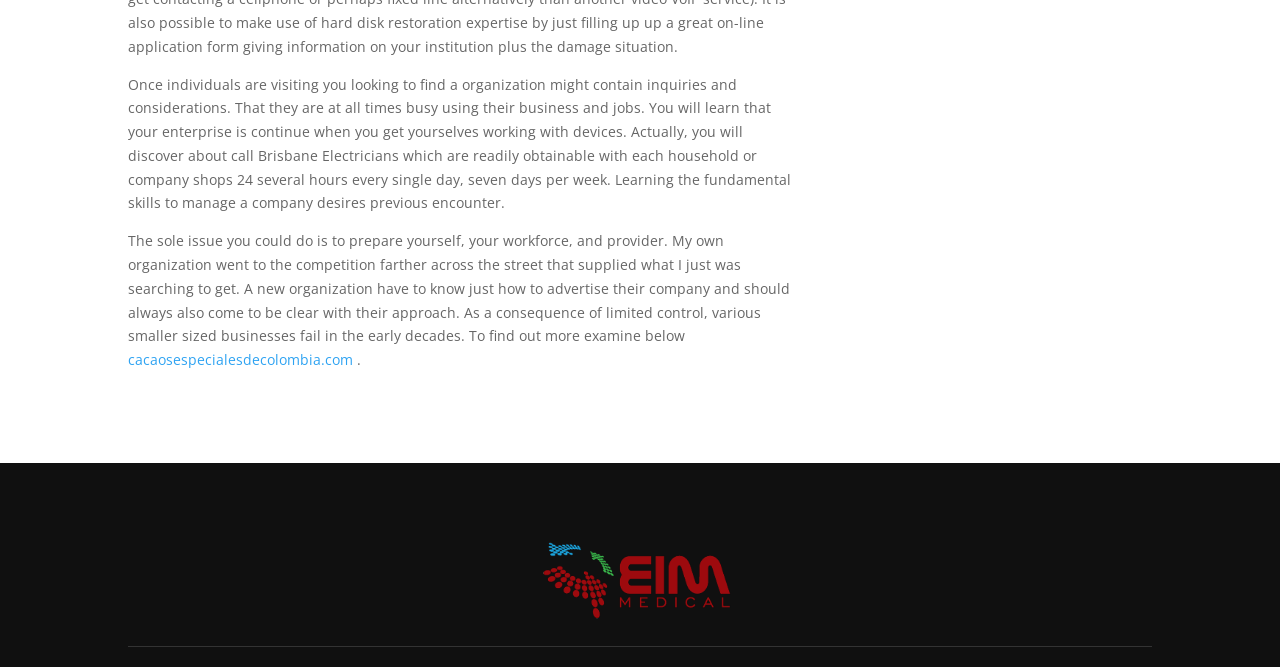Locate the bounding box coordinates for the element described below: "cacaosespecialesdecolombia.com". The coordinates must be four float values between 0 and 1, formatted as [left, top, right, bottom].

[0.1, 0.525, 0.276, 0.554]